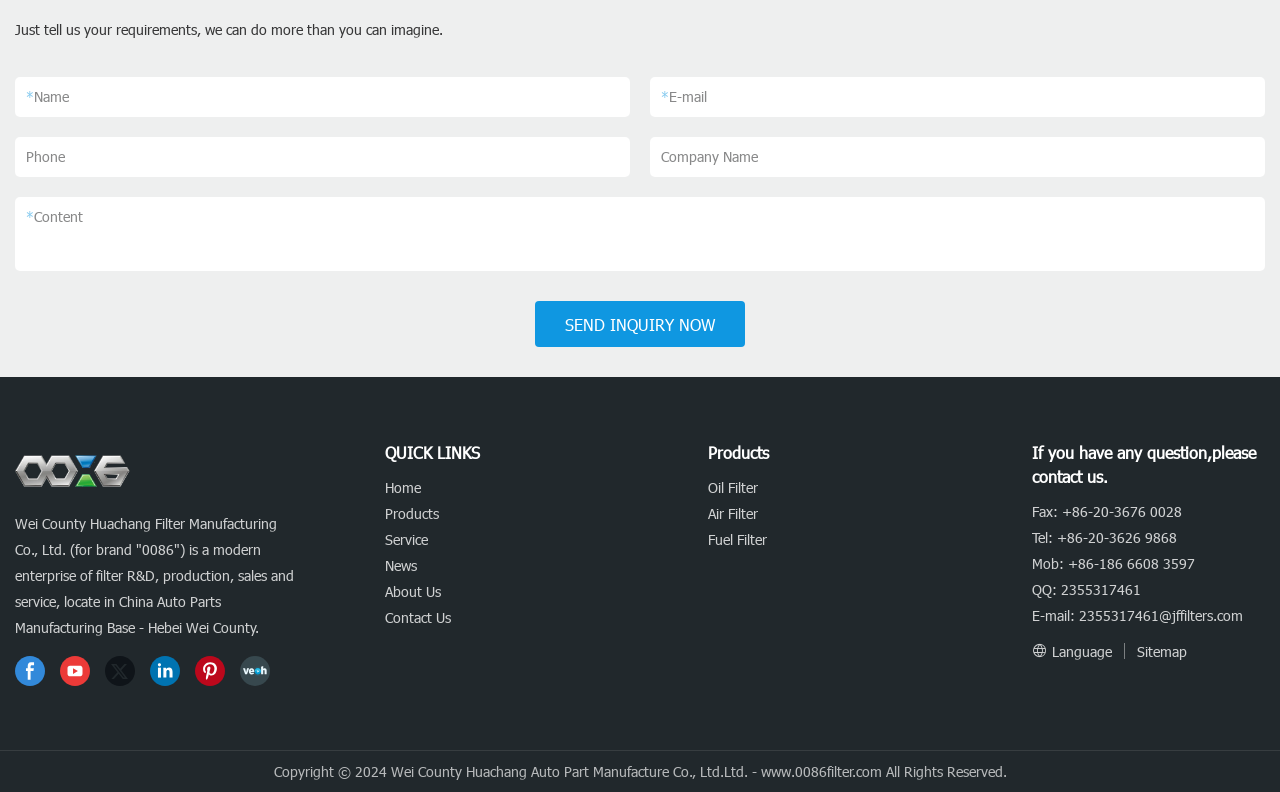What is the required information to send an inquiry?
Based on the image, provide your answer in one word or phrase.

Name, E-mail, Content